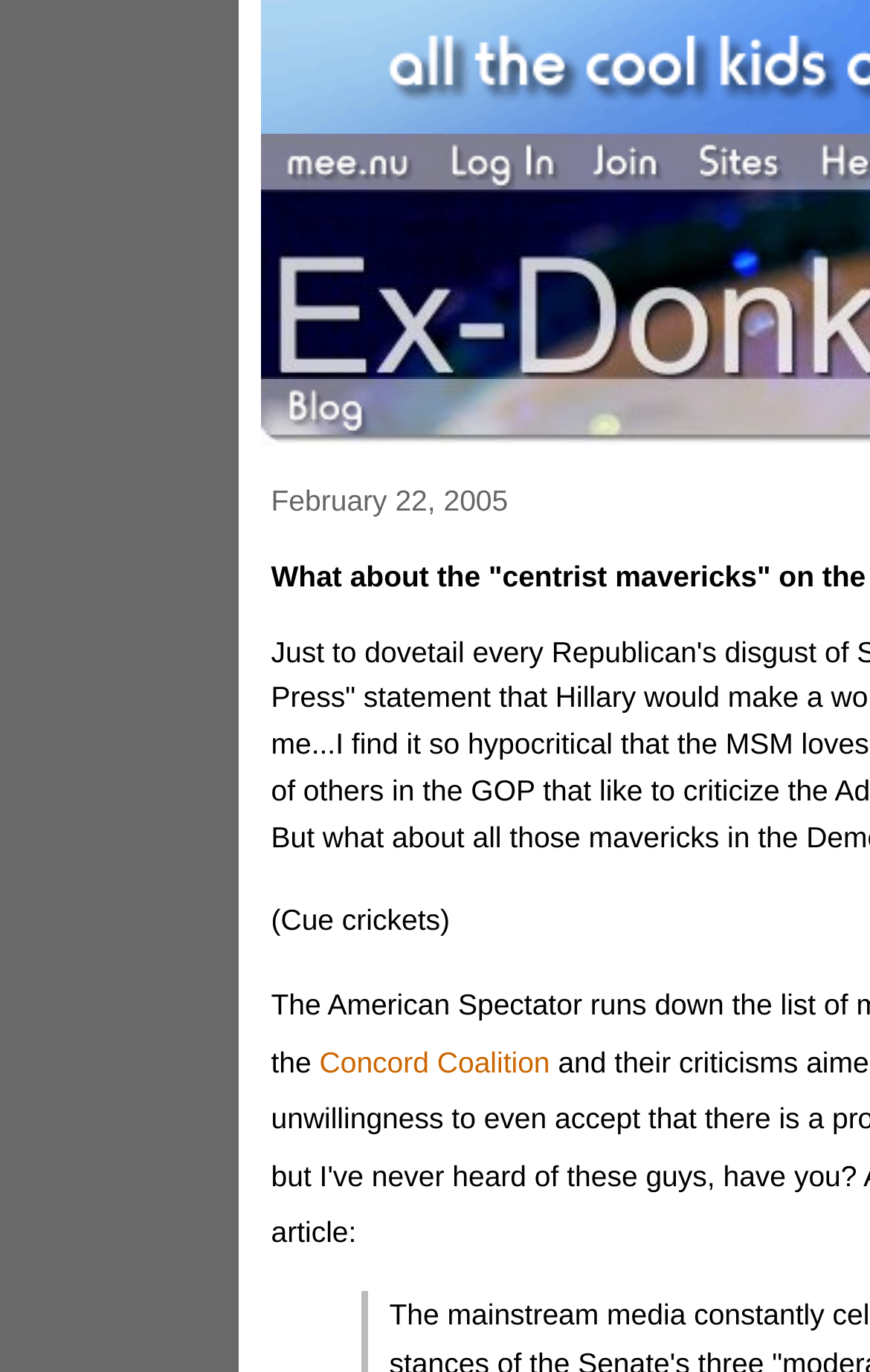Please answer the following question using a single word or phrase: 
How many links are in the top navigation bar?

4